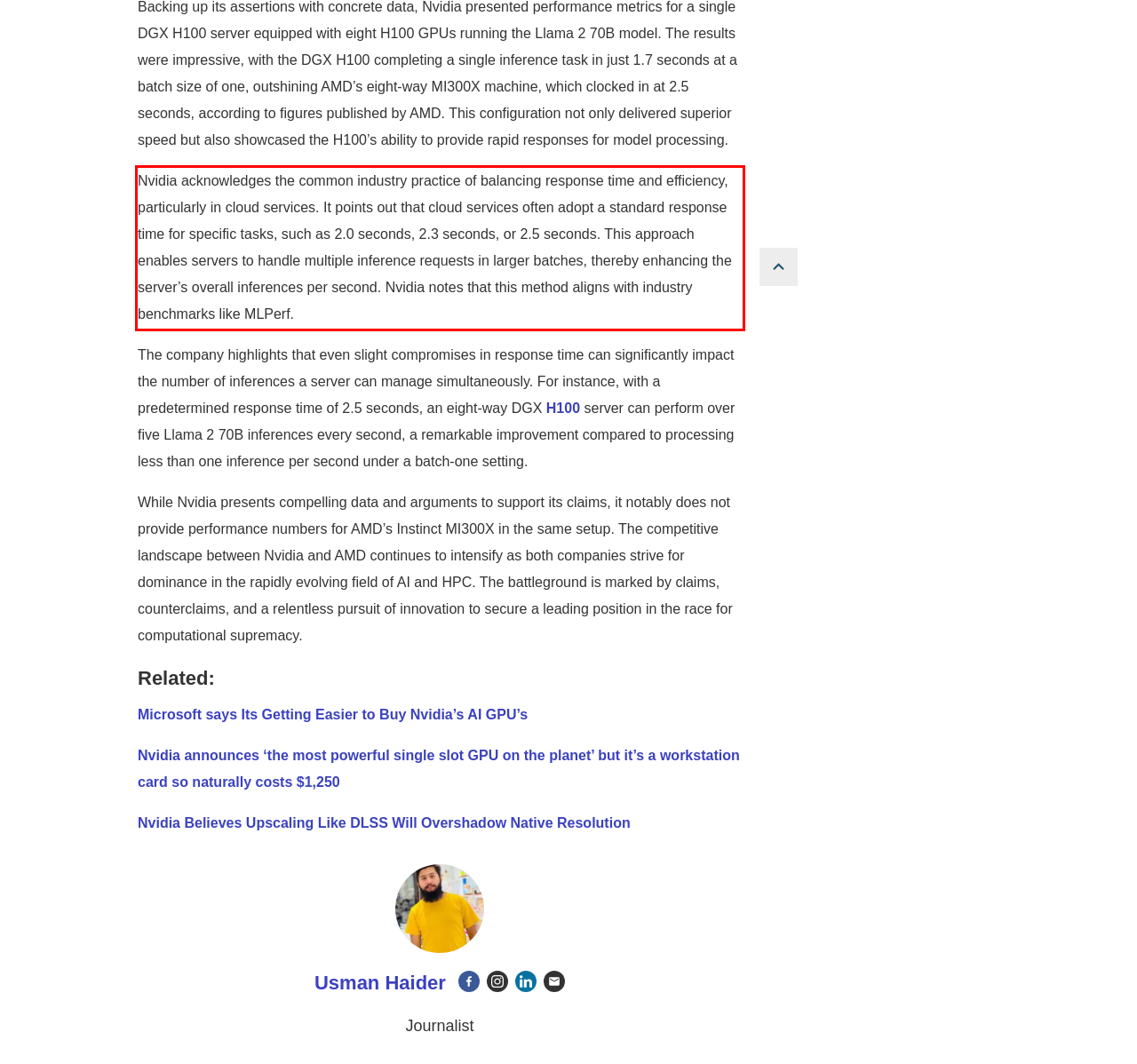Examine the screenshot of the webpage, locate the red bounding box, and generate the text contained within it.

Nvidia acknowledges the common industry practice of balancing response time and efficiency, particularly in cloud services. It points out that cloud services often adopt a standard response time for specific tasks, such as 2.0 seconds, 2.3 seconds, or 2.5 seconds. This approach enables servers to handle multiple inference requests in larger batches, thereby enhancing the server’s overall inferences per second. Nvidia notes that this method aligns with industry benchmarks like MLPerf.